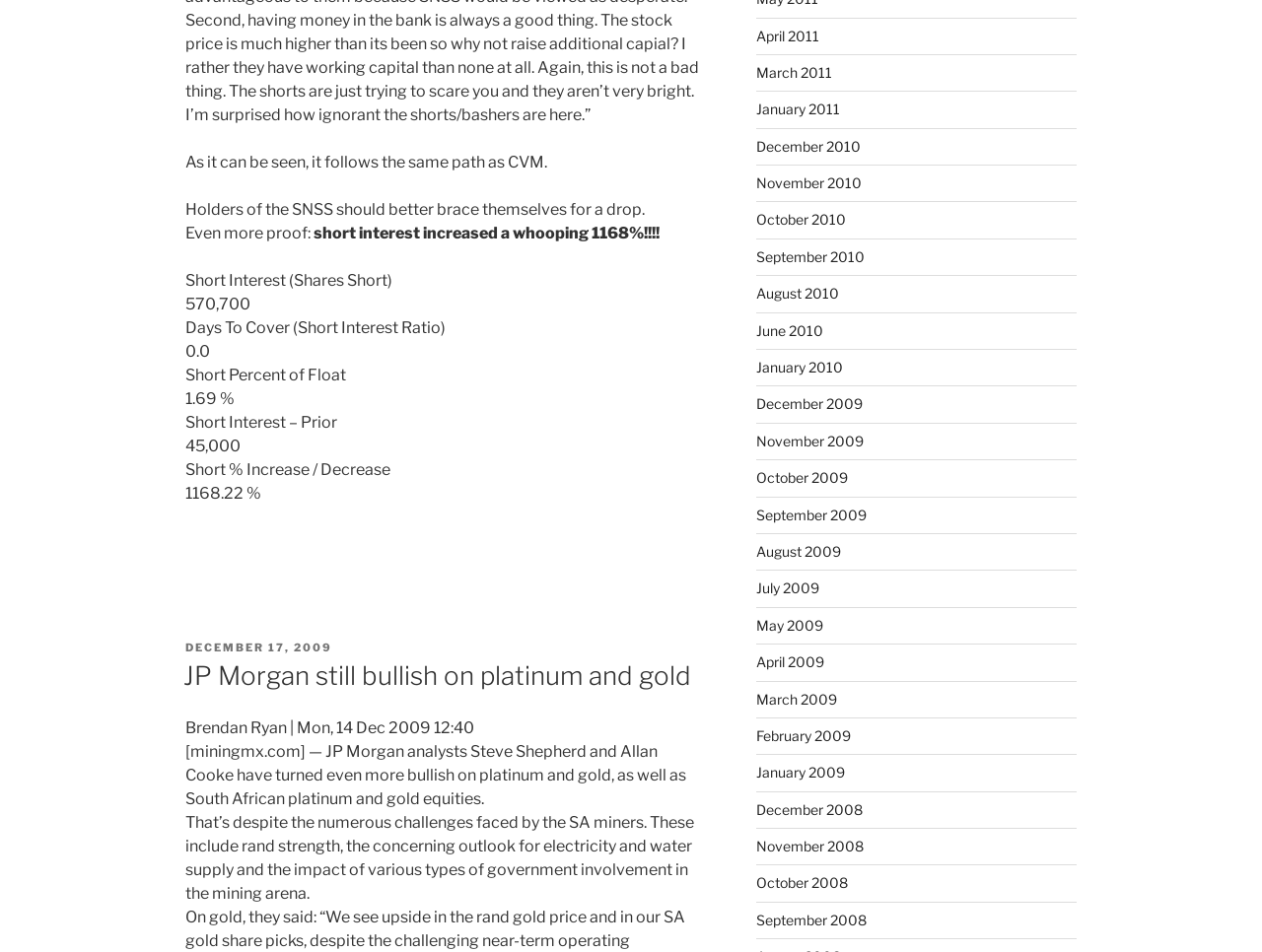Based on the description "December 17, 2009", find the bounding box of the specified UI element.

[0.147, 0.673, 0.263, 0.688]